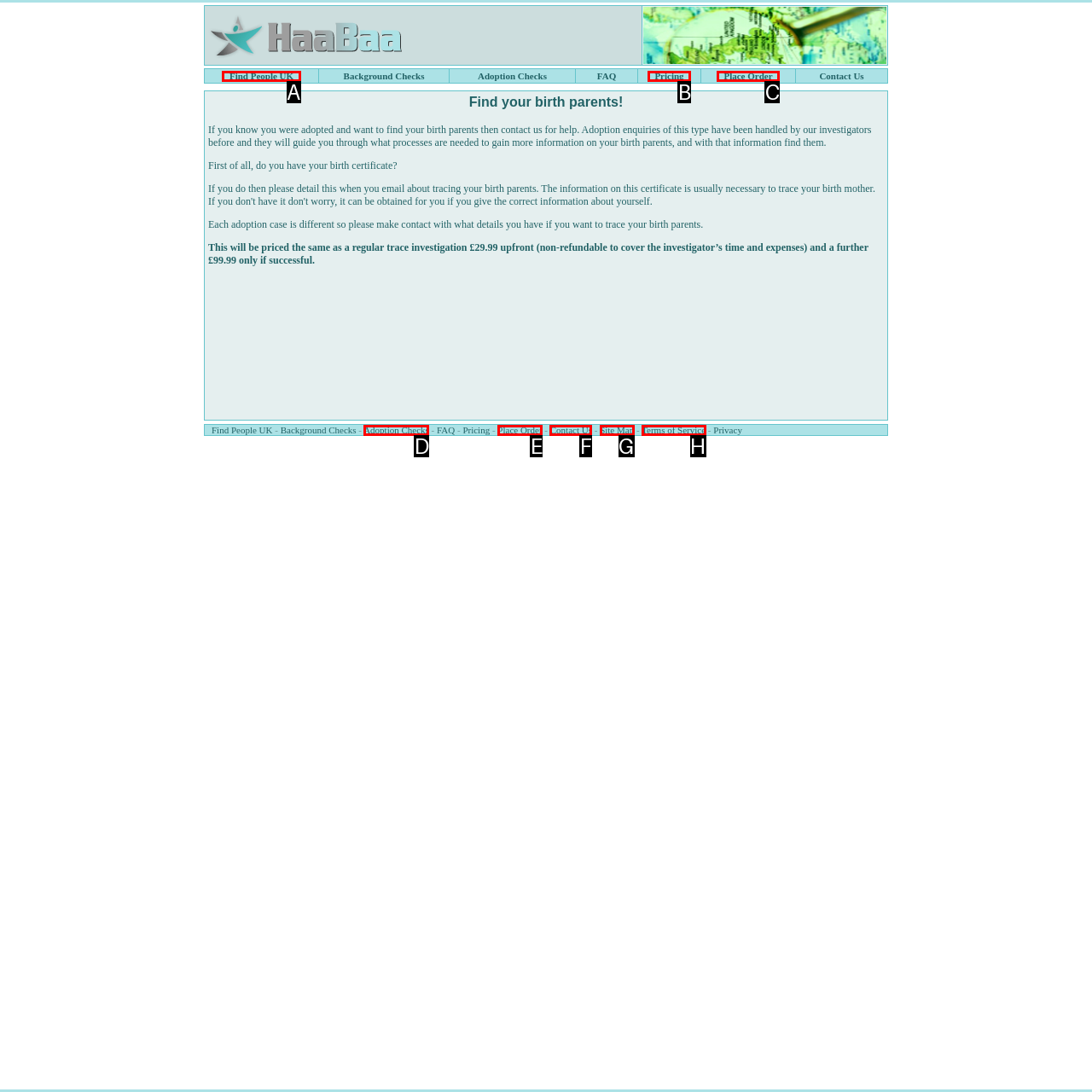Tell me which one HTML element best matches the description: Adoption Checks Answer with the option's letter from the given choices directly.

D